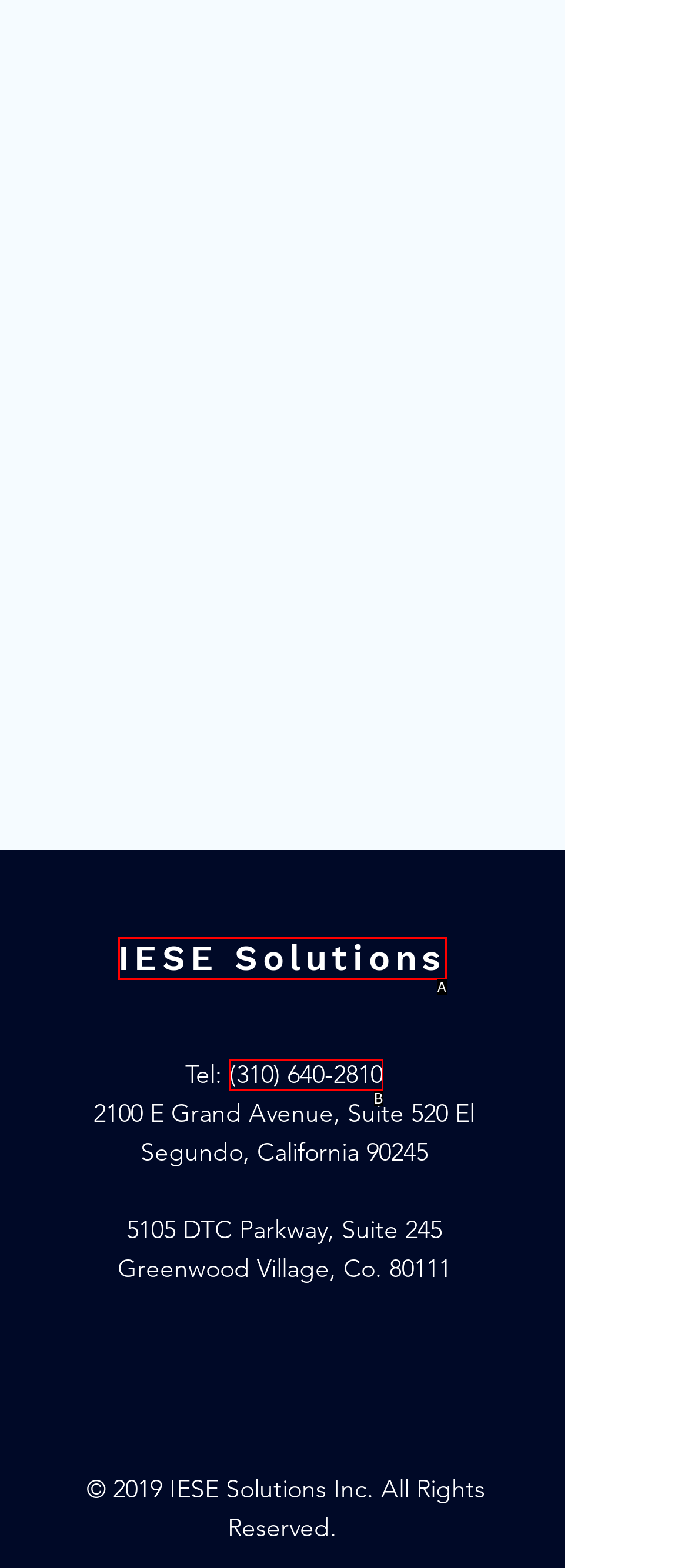Match the description: IESE Solutions to the correct HTML element. Provide the letter of your choice from the given options.

A